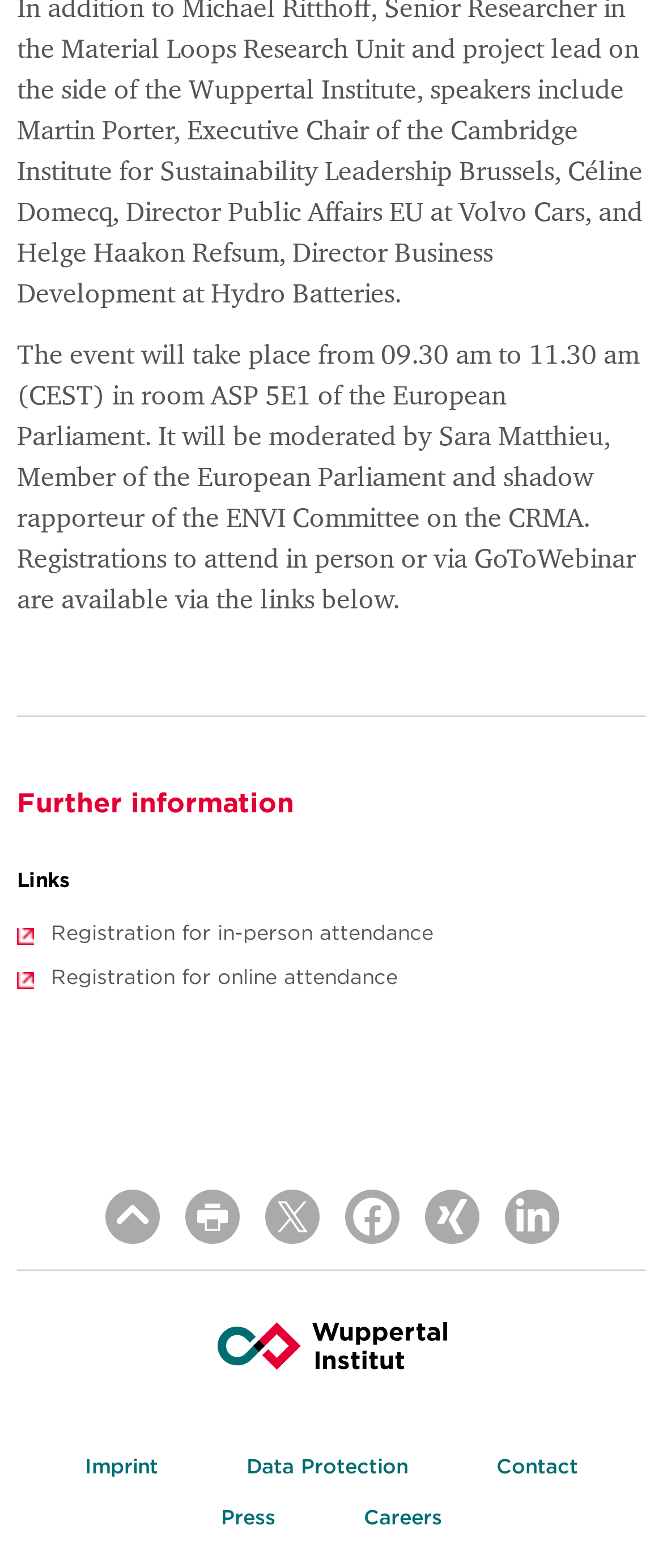Provide a brief response in the form of a single word or phrase:
What is the name of the moderator?

Sara Matthieu